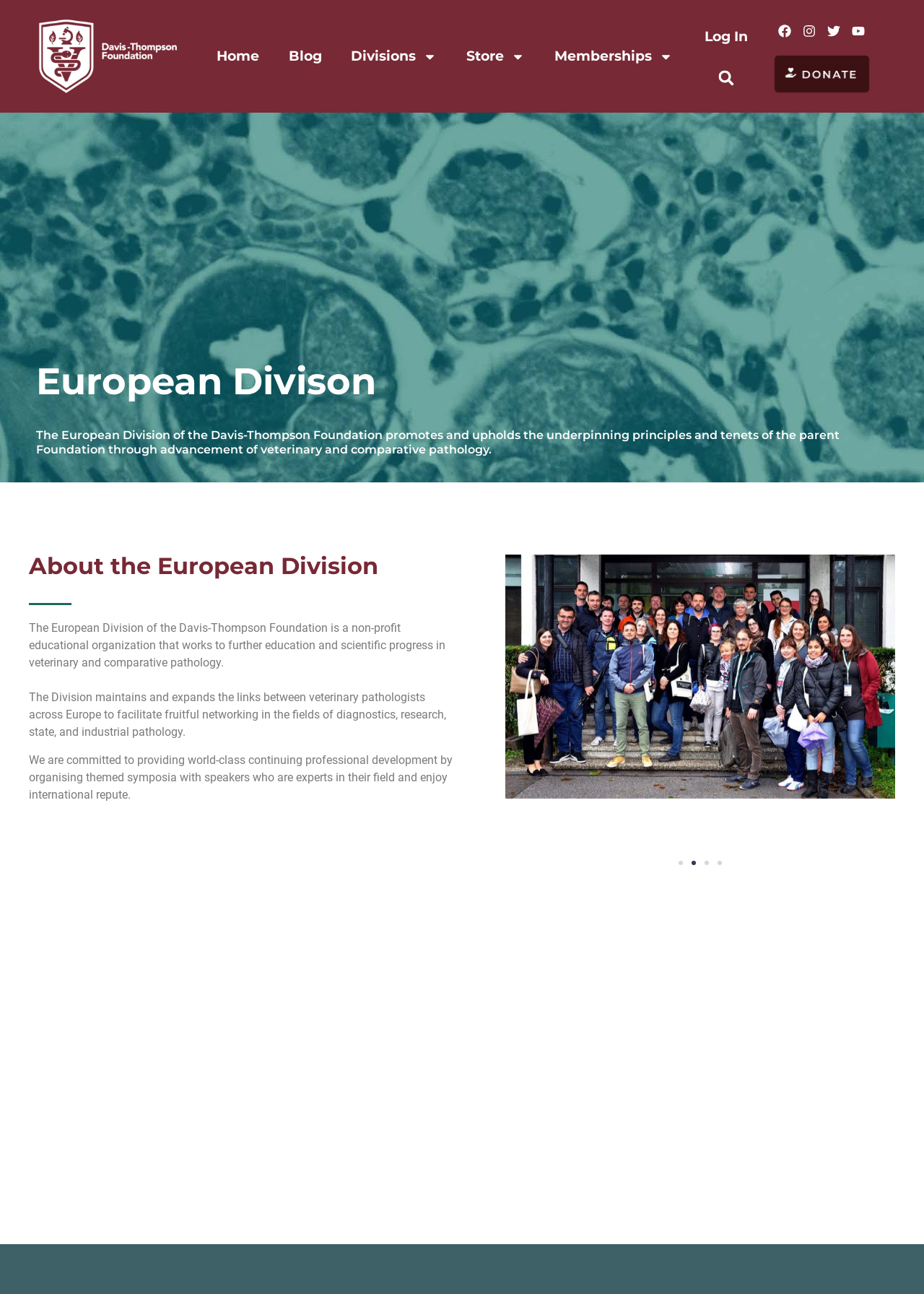Please provide a comprehensive response to the question below by analyzing the image: 
What is the theme of the images in the carousel?

The theme of the images in the carousel can be inferred from the image description 'European Division Indoors' which suggests that the images are related to the European Division and are taken indoors.